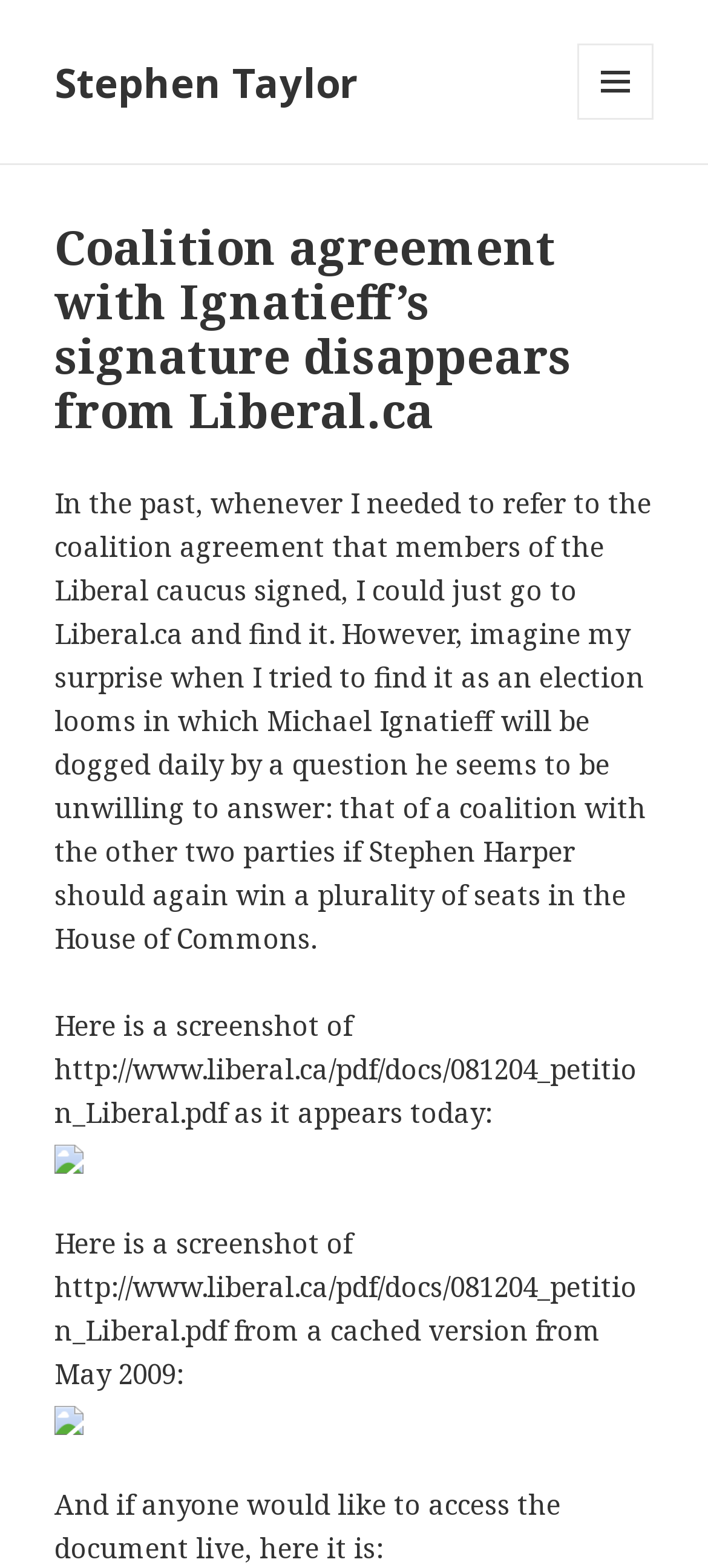With reference to the screenshot, provide a detailed response to the question below:
What is the topic of the article?

The topic of the article is the coalition agreement, which can be inferred from the heading 'Coalition agreement with Ignatieff’s signature disappears from Liberal.ca' and the content of the article.